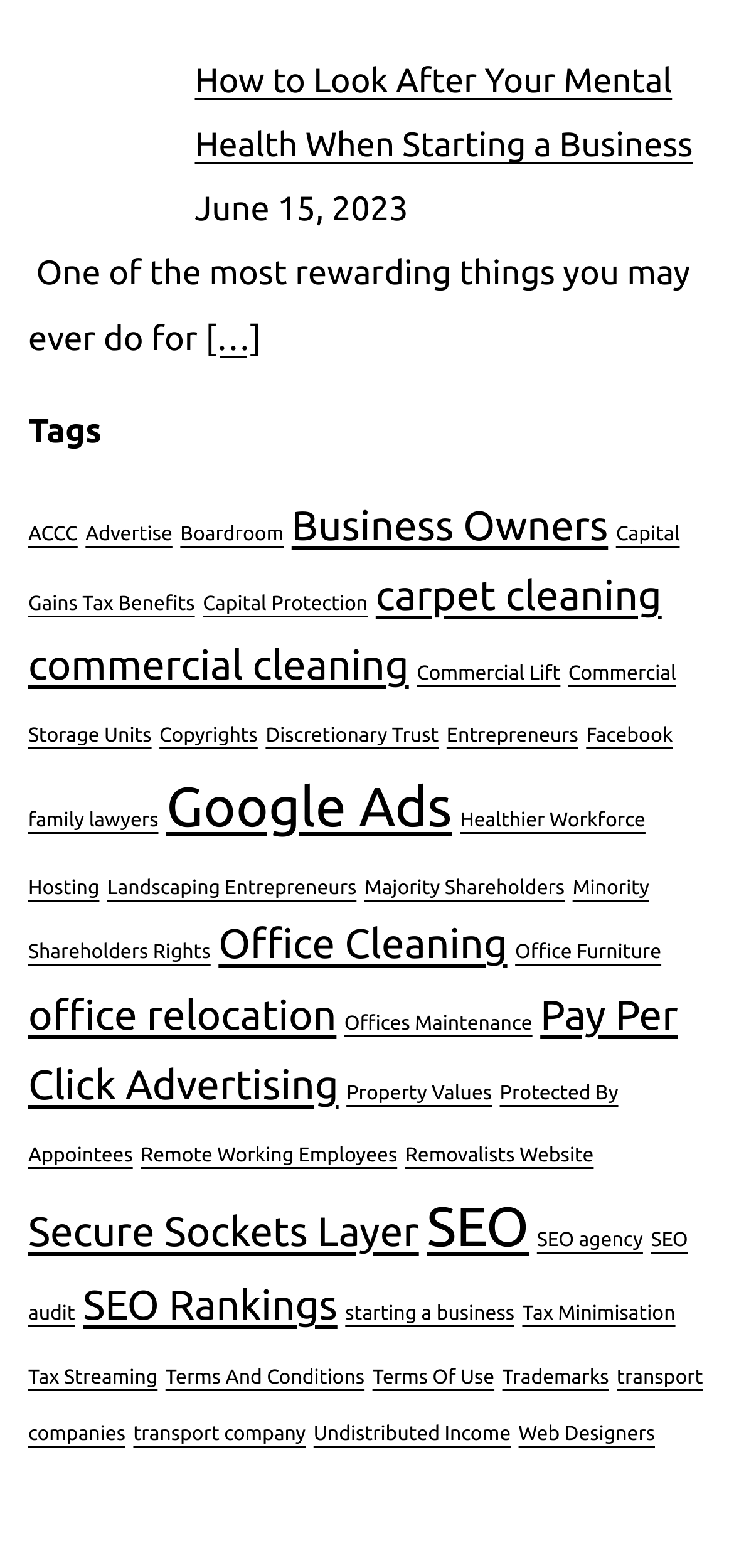Provide a single word or phrase to answer the given question: 
What is the topic of the article?

Selling a business